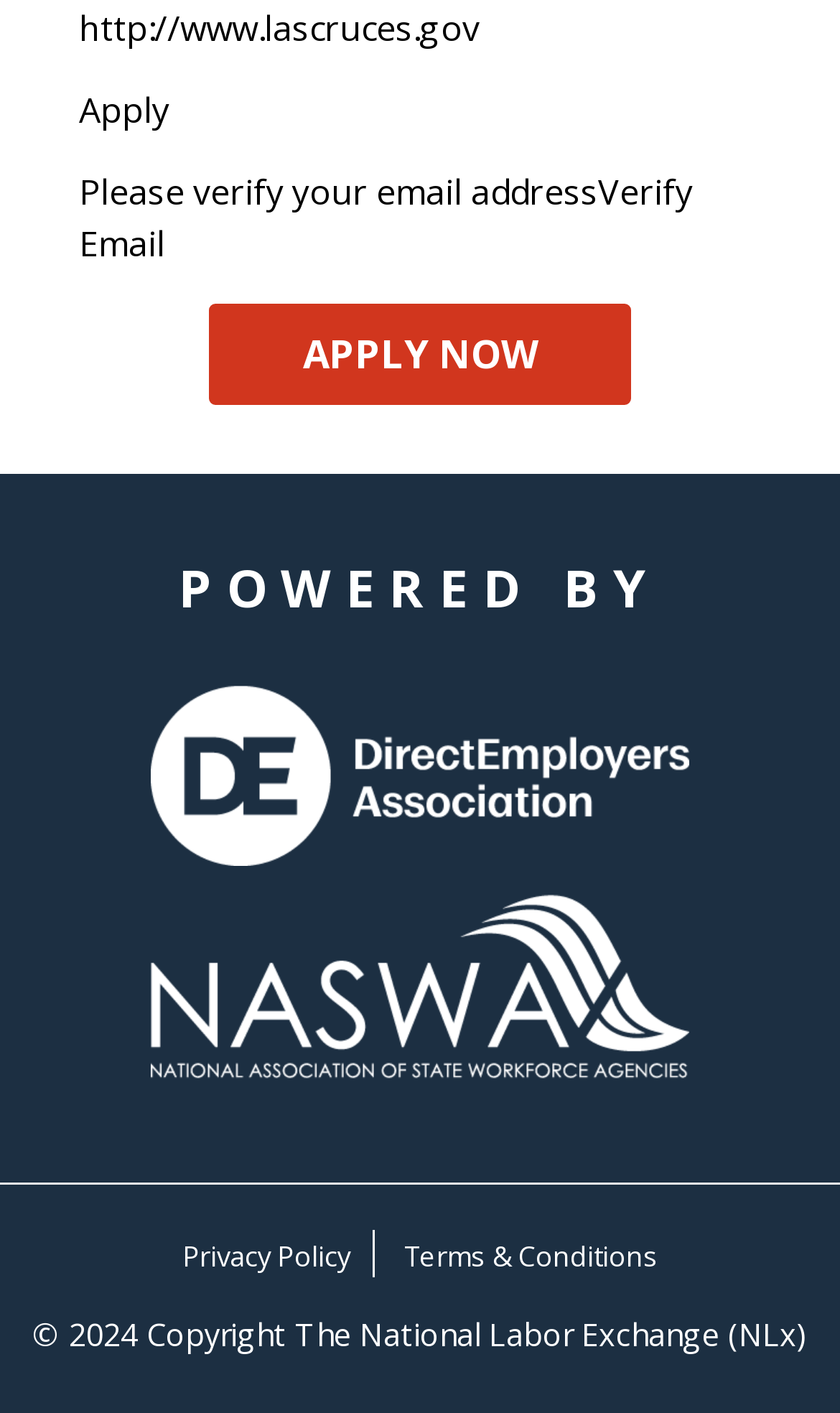What is the copyright year of the website?
Please provide a single word or phrase answer based on the image.

2024